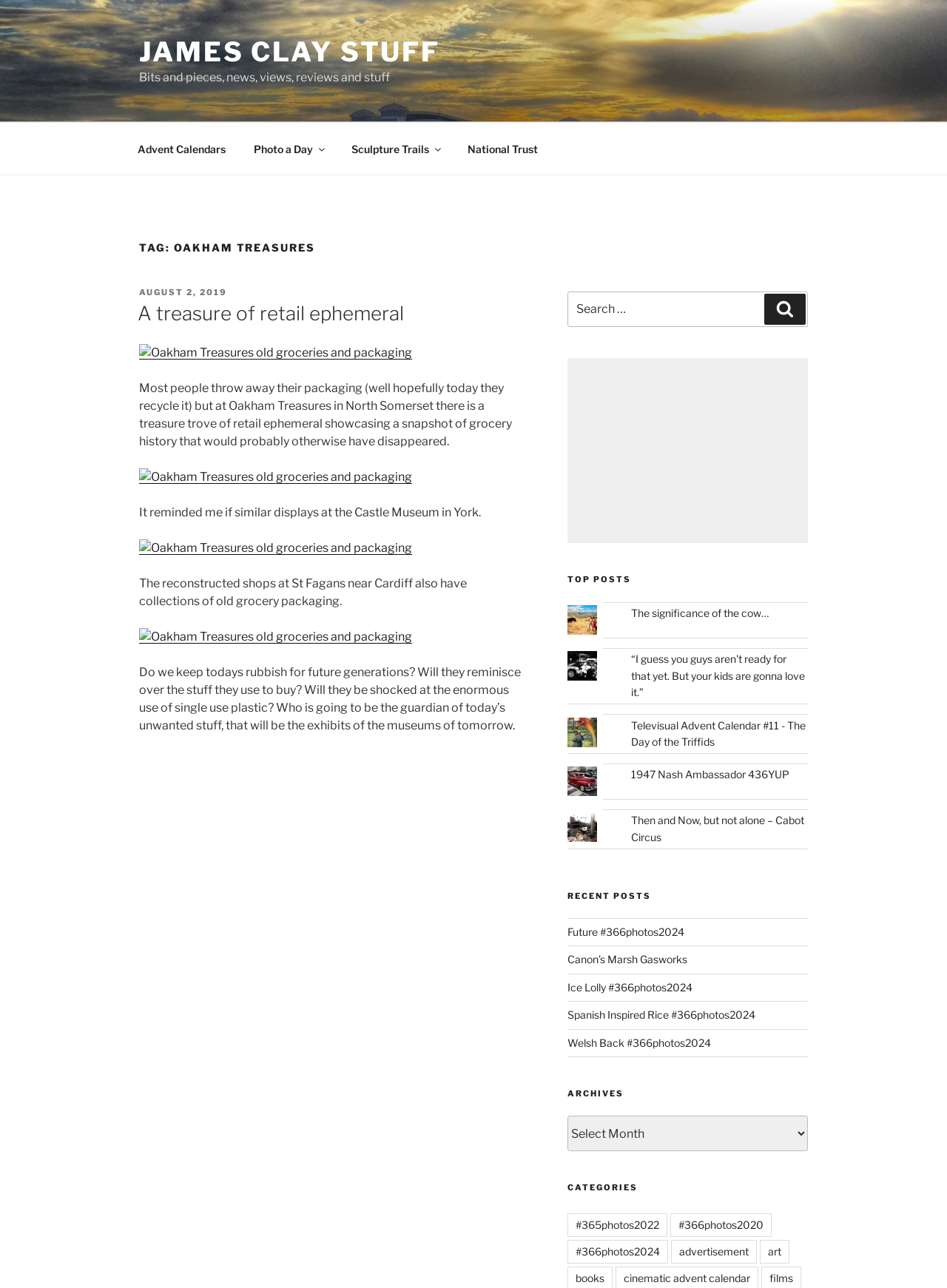Please indicate the bounding box coordinates for the clickable area to complete the following task: "Click on the 'OAKHAM TREASURES' tag". The coordinates should be specified as four float numbers between 0 and 1, i.e., [left, top, right, bottom].

[0.147, 0.187, 0.853, 0.198]